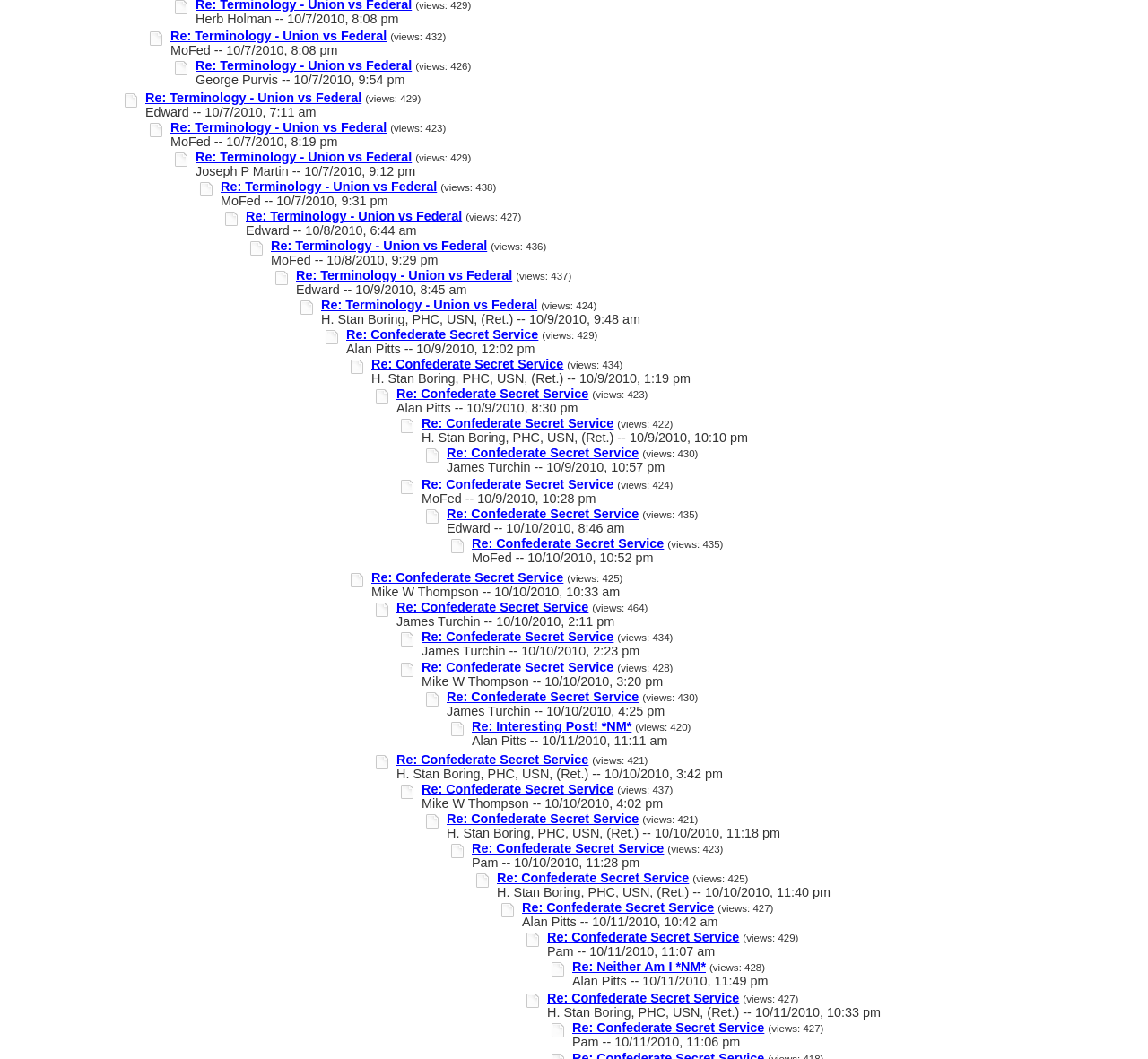Provide a single word or phrase answer to the question: 
How many posts are there in the discussion?

Multiple